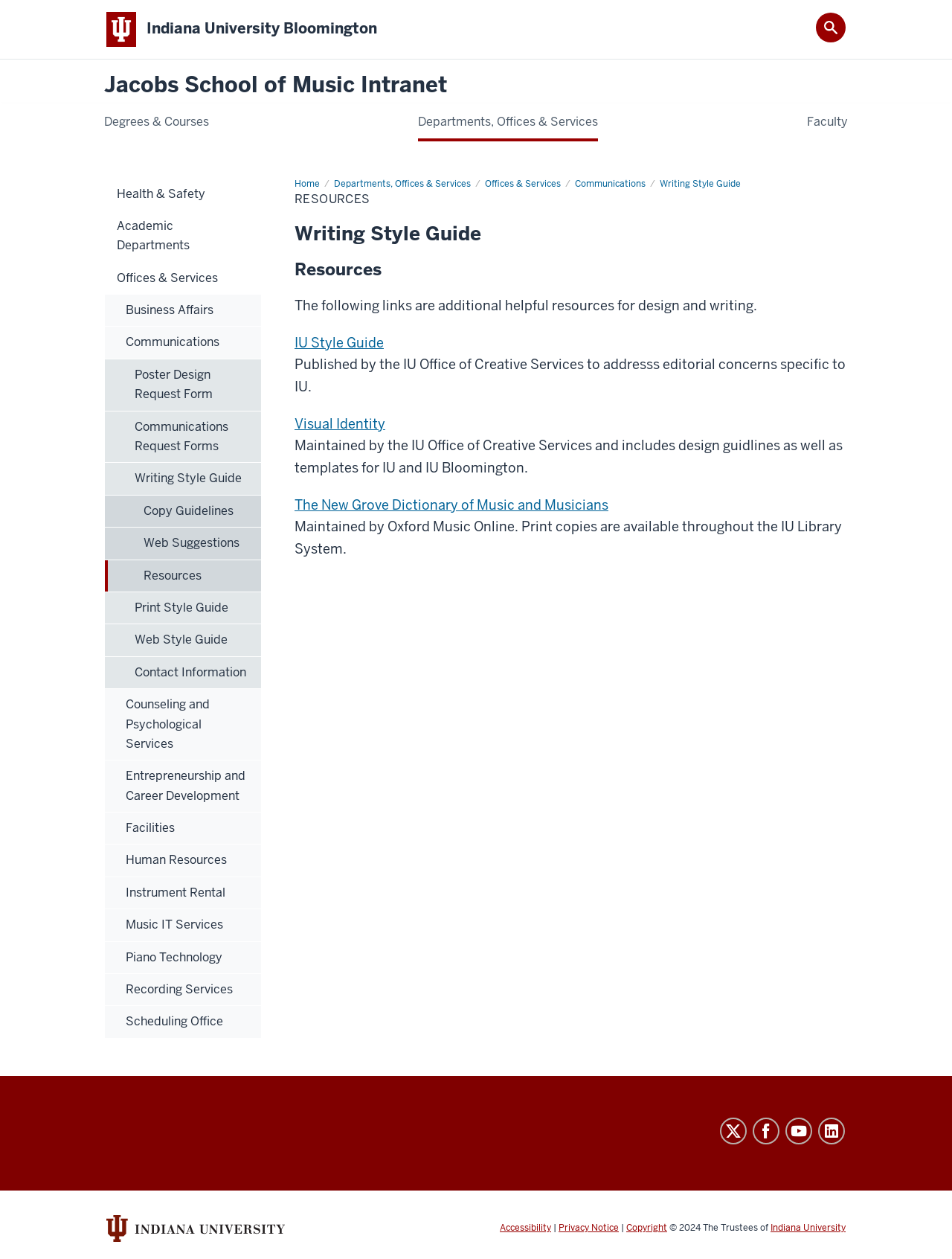Please determine the bounding box coordinates of the area that needs to be clicked to complete this task: 'Explore the 'Resources' section'. The coordinates must be four float numbers between 0 and 1, formatted as [left, top, right, bottom].

[0.324, 0.14, 0.37, 0.149]